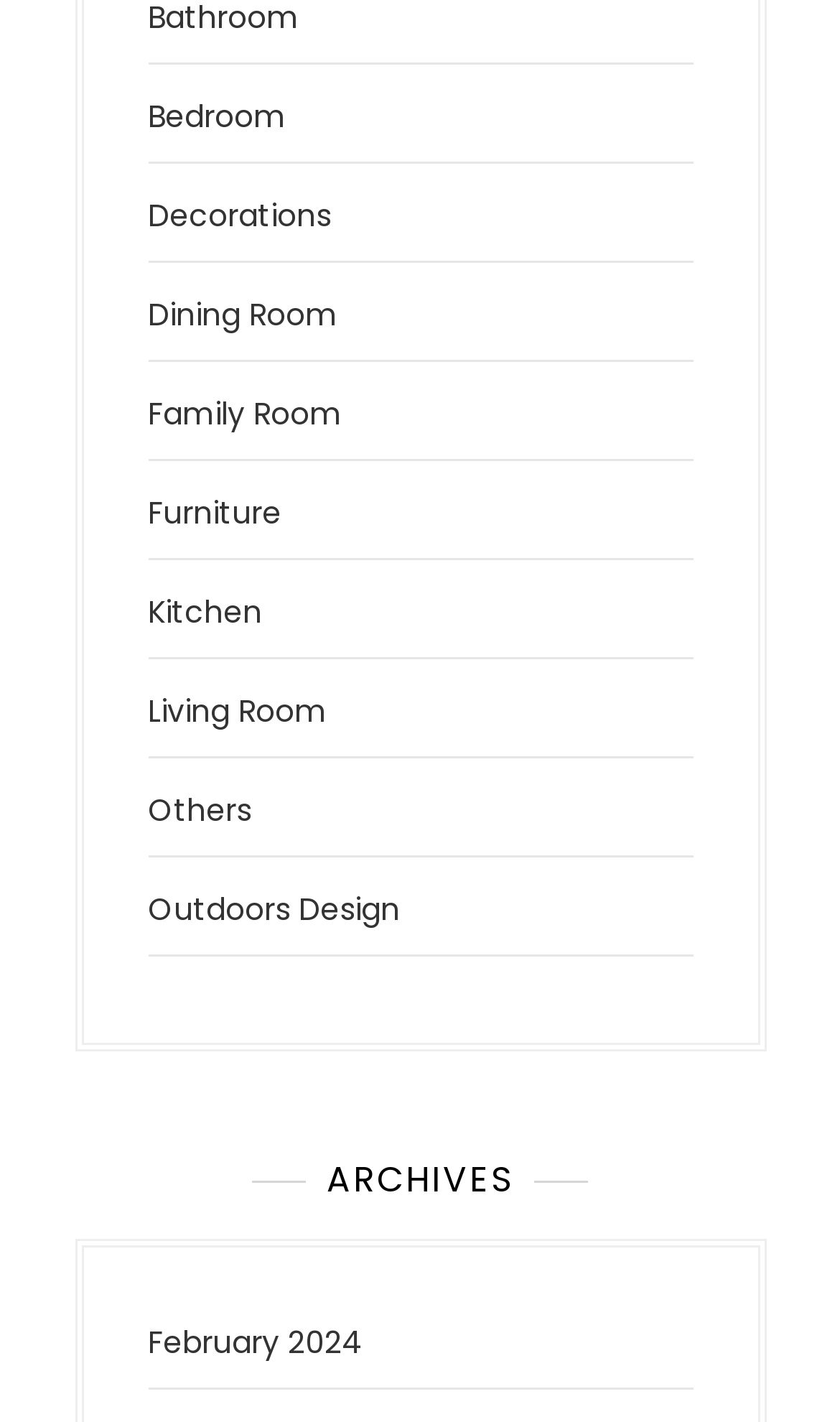How many links are there in the 'ARCHIVES' section?
Using the picture, provide a one-word or short phrase answer.

1